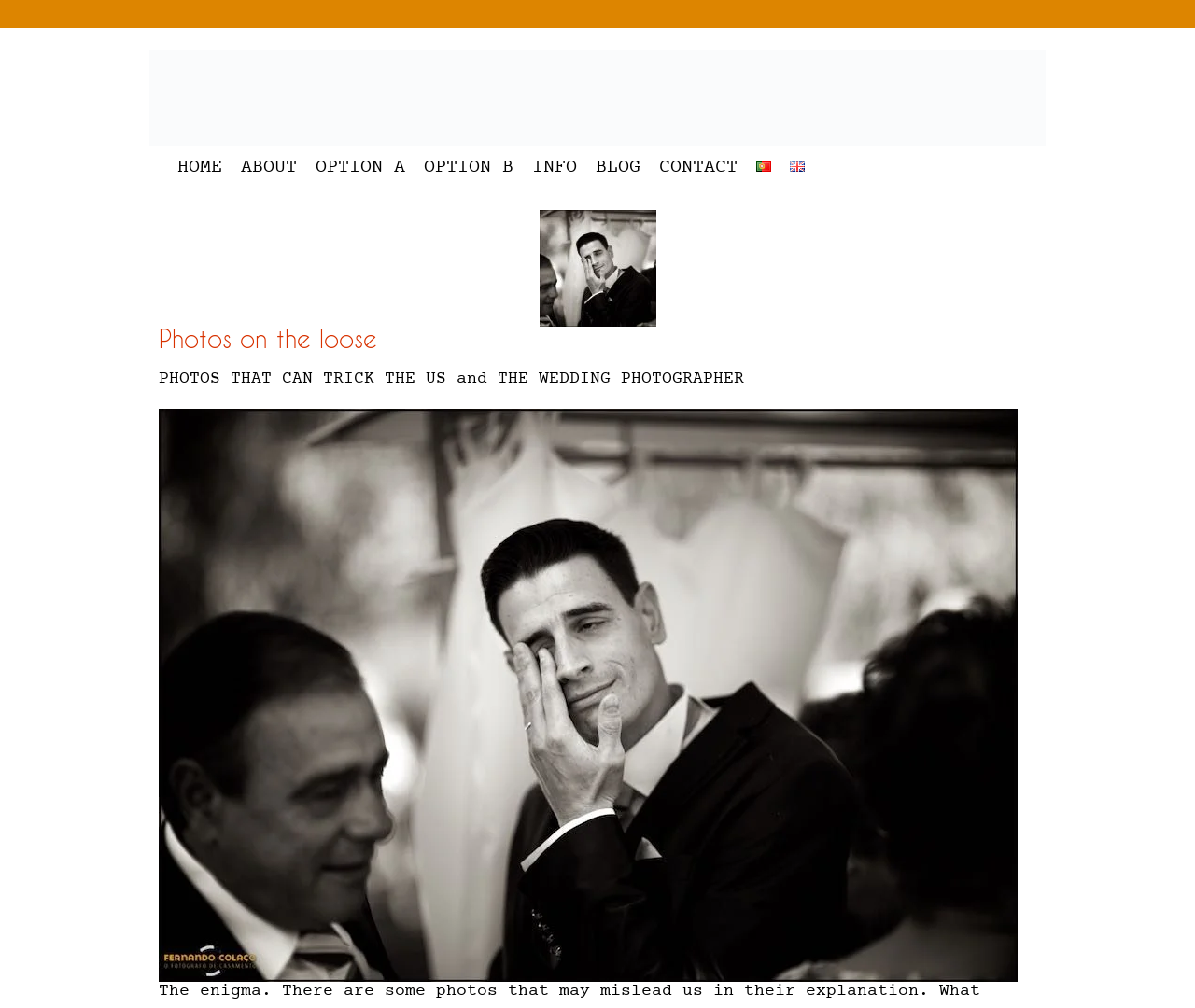Determine the bounding box coordinates of the clickable element to achieve the following action: 'Leave a reply'. Provide the coordinates as four float values between 0 and 1, formatted as [left, top, right, bottom].

None